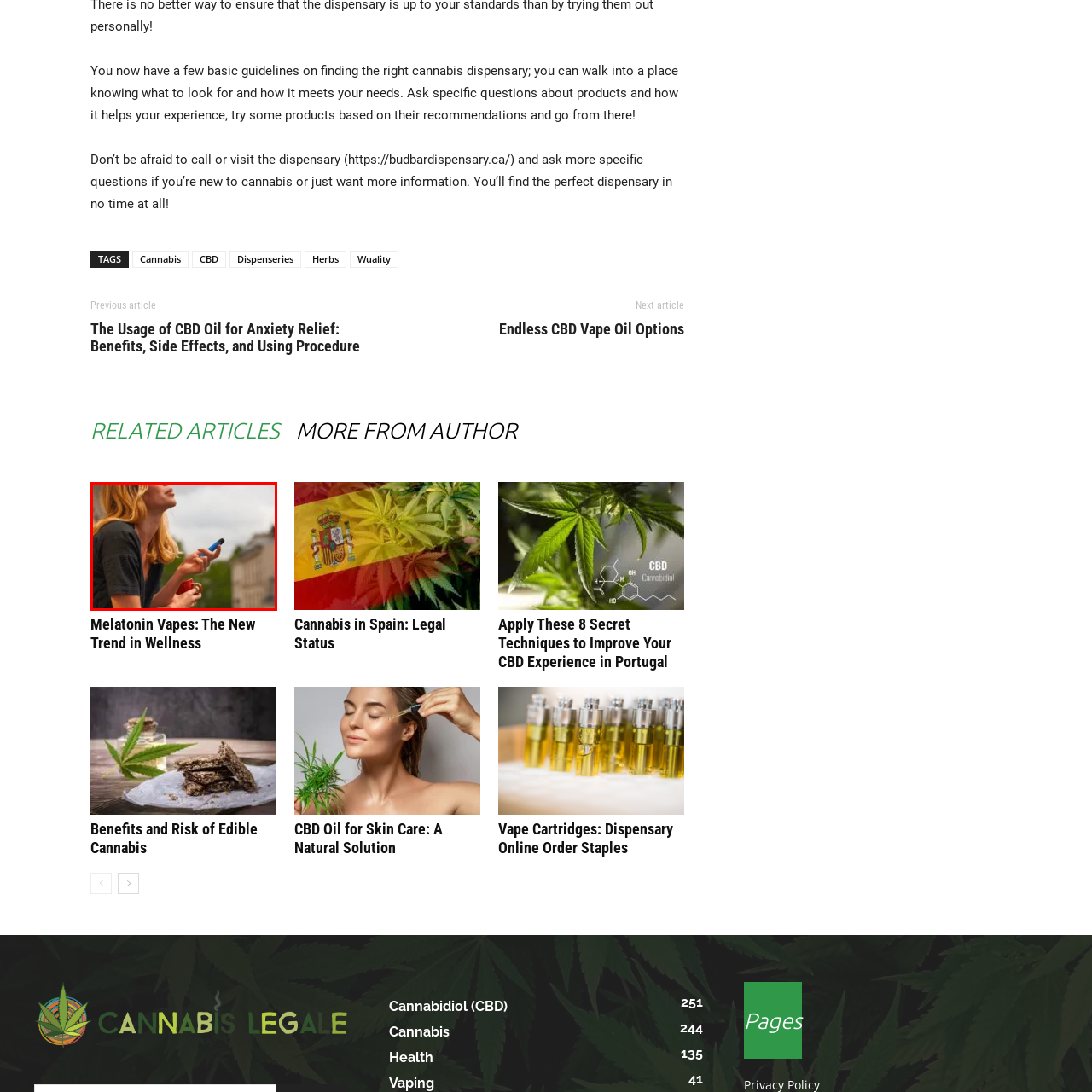What type of environment is depicted in the background?
Please analyze the segment of the image inside the red bounding box and respond with a single word or phrase.

Urban